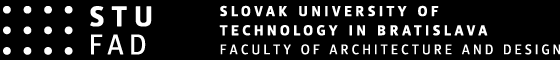Answer the question in one word or a short phrase:
What is the faculty represented by the logo?

Faculty of Architecture and Design